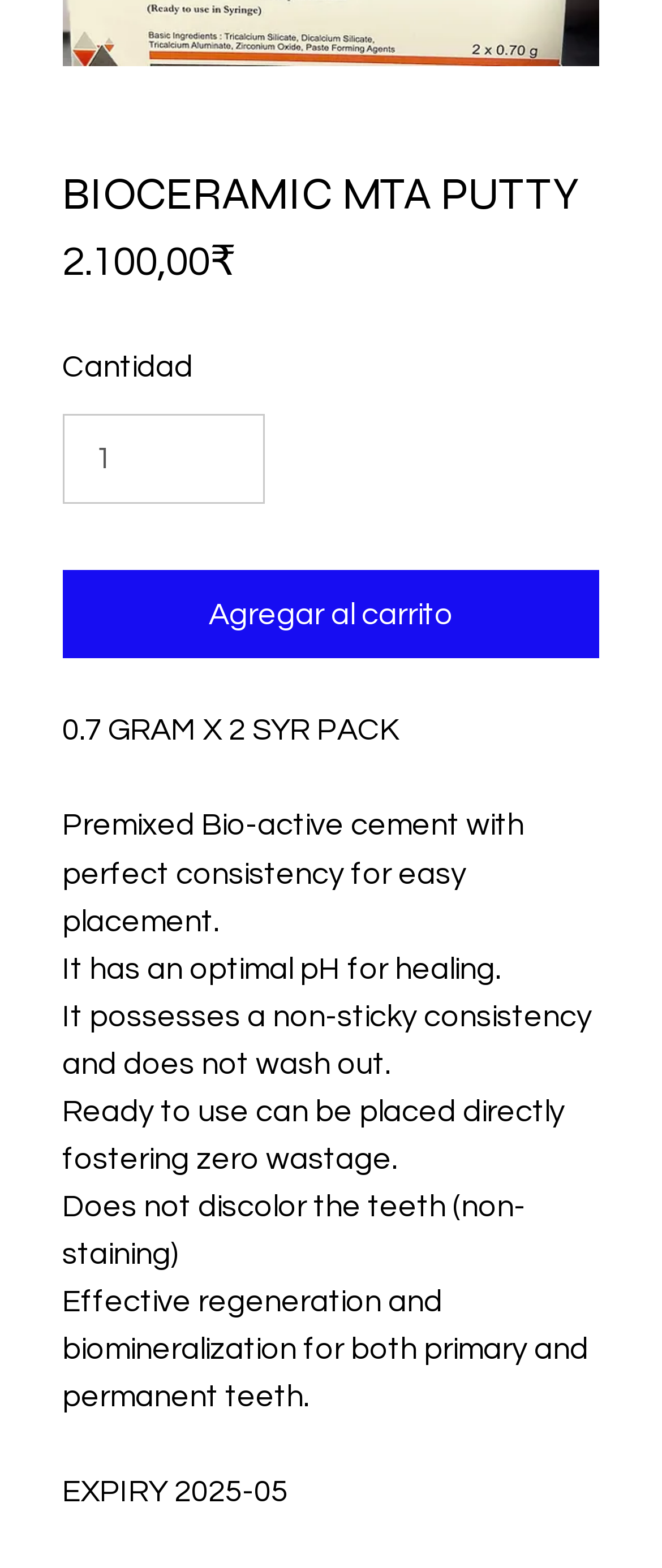What is the copyright information?
Based on the image, give a concise answer in the form of a single word or short phrase.

2014 by Mst india inc. Mdental.